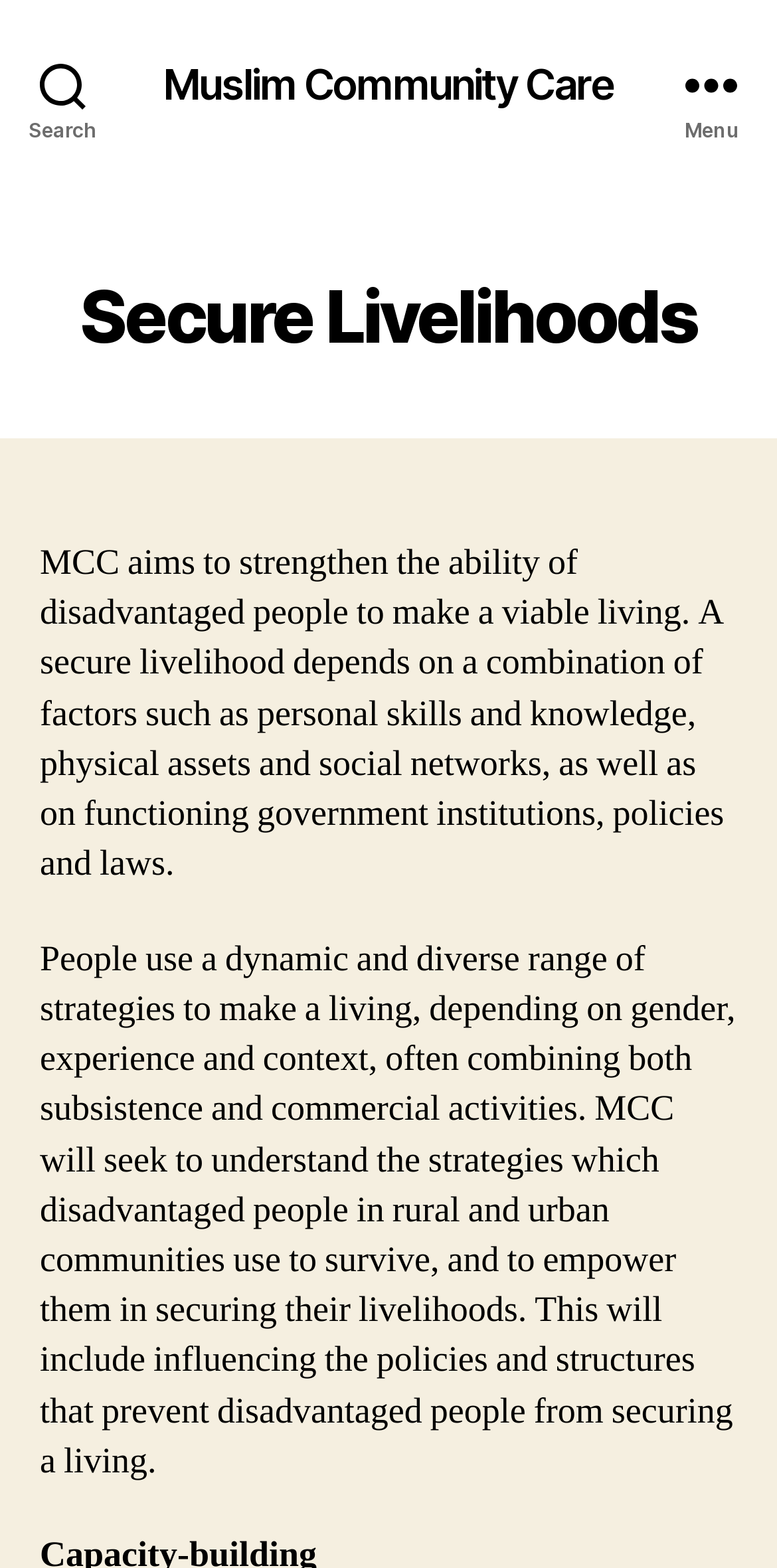Identify the bounding box coordinates of the HTML element based on this description: "Search".

[0.0, 0.0, 0.162, 0.107]